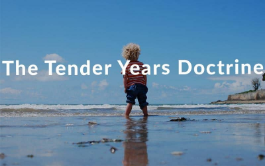What is the theme associated with the 'Tender Years Doctrine'?
Please look at the screenshot and answer using one word or phrase.

Custody and care